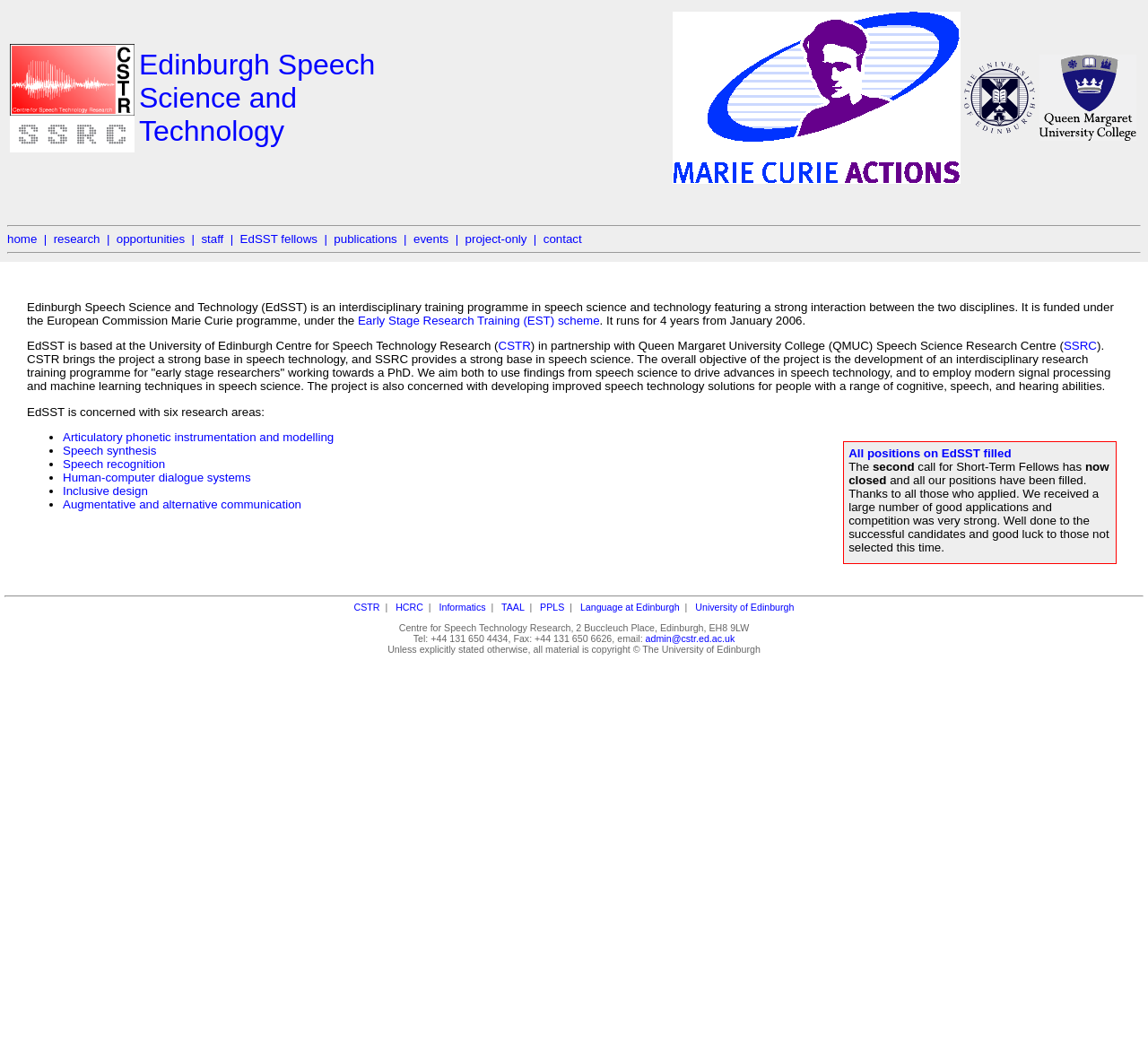Find the bounding box coordinates of the clickable element required to execute the following instruction: "learn more about the Early Stage Research Training scheme". Provide the coordinates as four float numbers between 0 and 1, i.e., [left, top, right, bottom].

[0.312, 0.301, 0.522, 0.314]